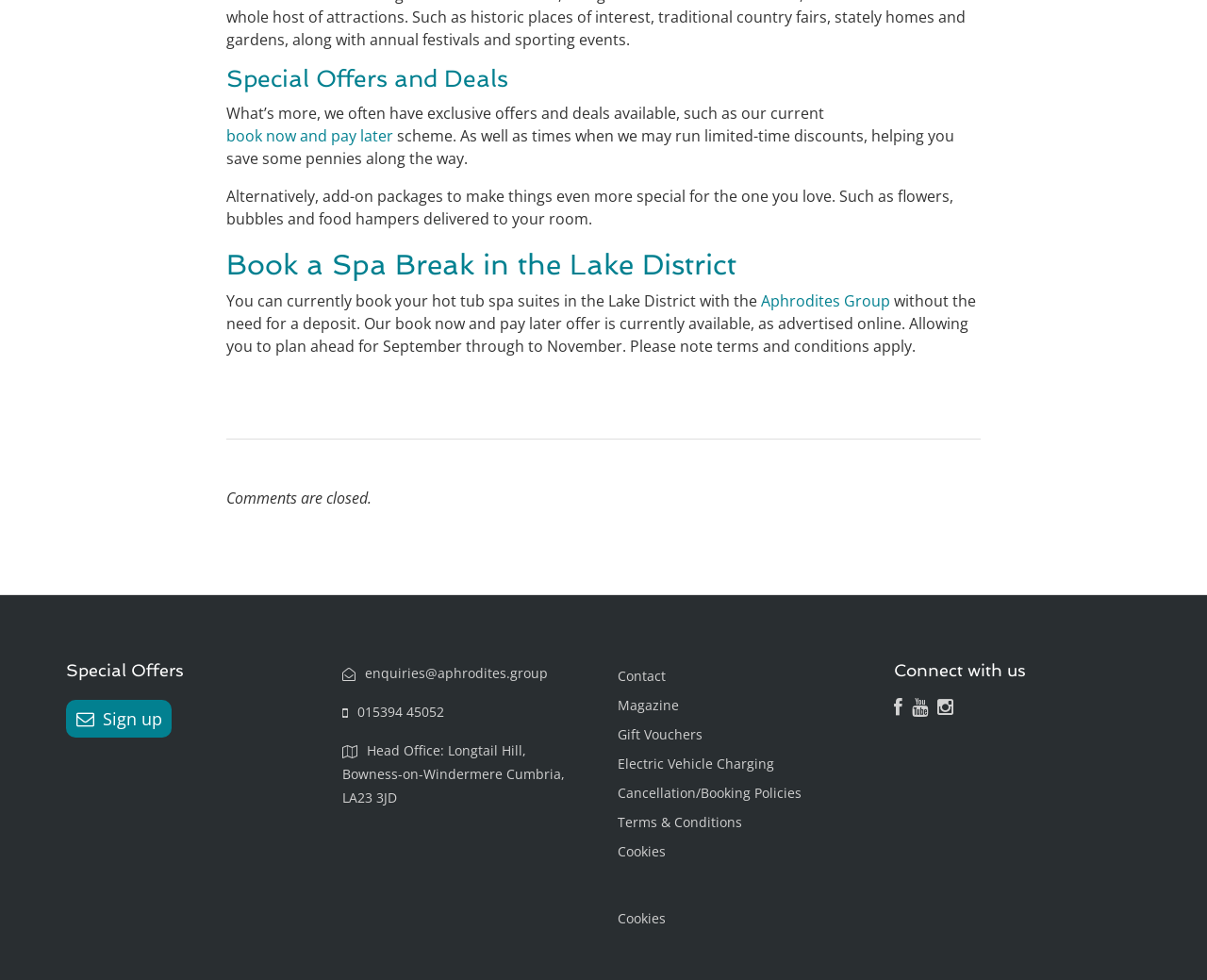Using a single word or phrase, answer the following question: 
What is the purpose of add-on packages?

To make things special